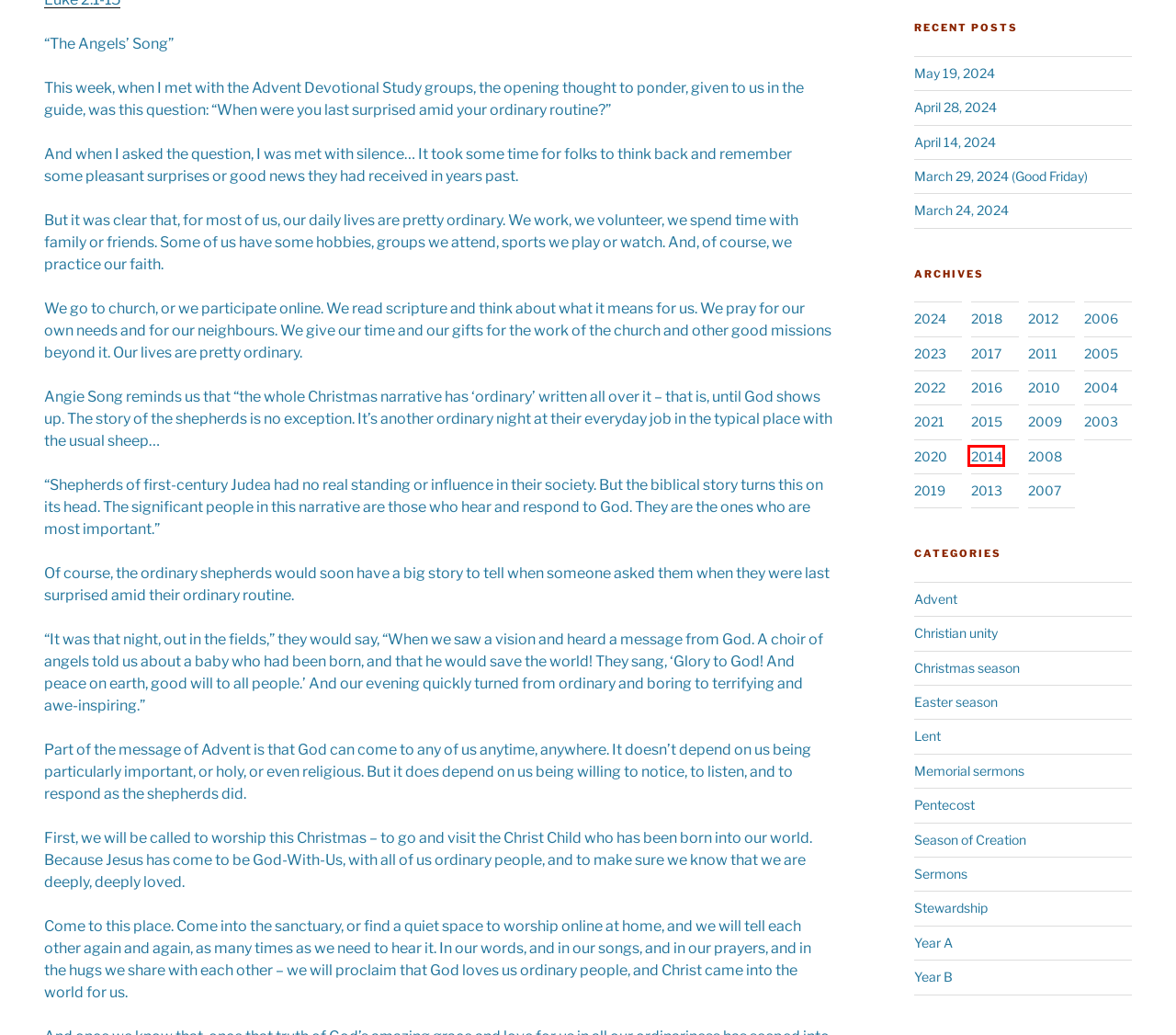Inspect the screenshot of a webpage with a red rectangle bounding box. Identify the webpage description that best corresponds to the new webpage after clicking the element inside the bounding box. Here are the candidates:
A. Season of Creation – Currie-Jesson
B. 2022 – Currie-Jesson
C. 2014 – Currie-Jesson
D. 2024 – Currie-Jesson
E. Year A – Currie-Jesson
F. 2011 – Currie-Jesson
G. 2016 – Currie-Jesson
H. 2004 – Currie-Jesson

C